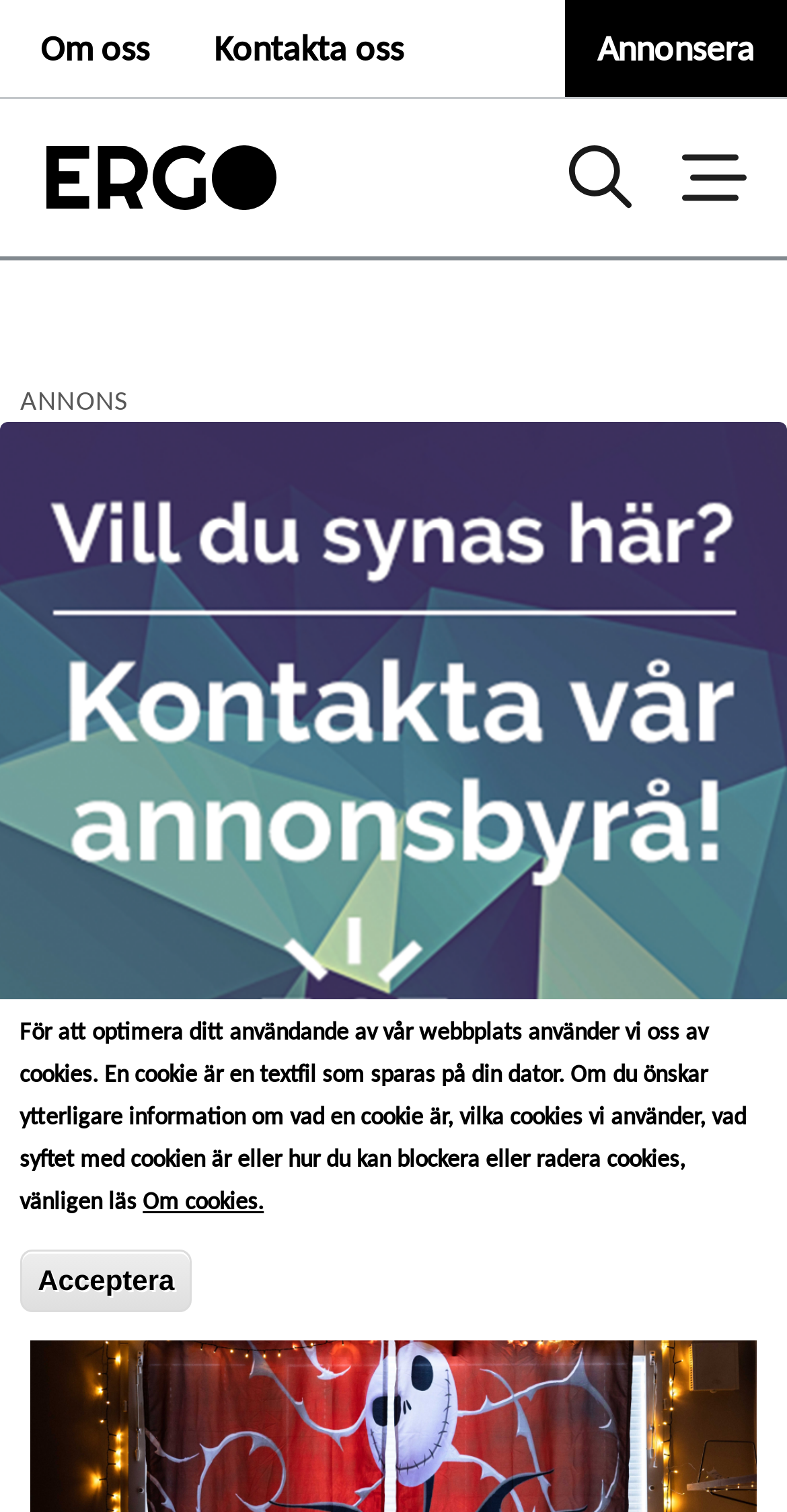What is the purpose of the cookies used on this website?
Please answer the question with as much detail and depth as you can.

The purpose of the cookies used on this website is to optimize user experience, which can be determined by analyzing the alert dialog element and its child generic element that describes the use of cookies.